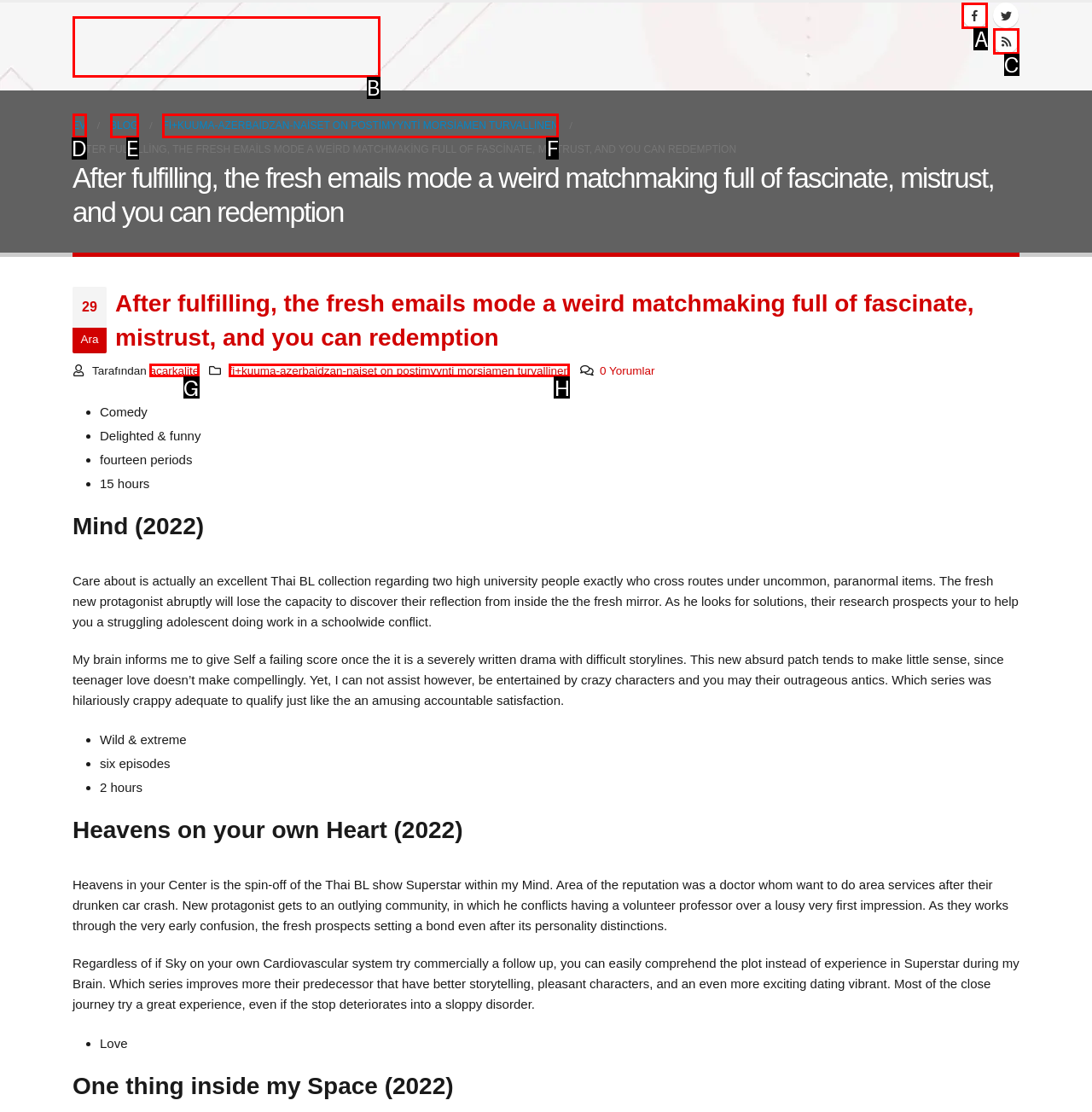From the given options, find the HTML element that fits the description: The Hot Cold Water Dispenser. Reply with the letter of the chosen element.

None